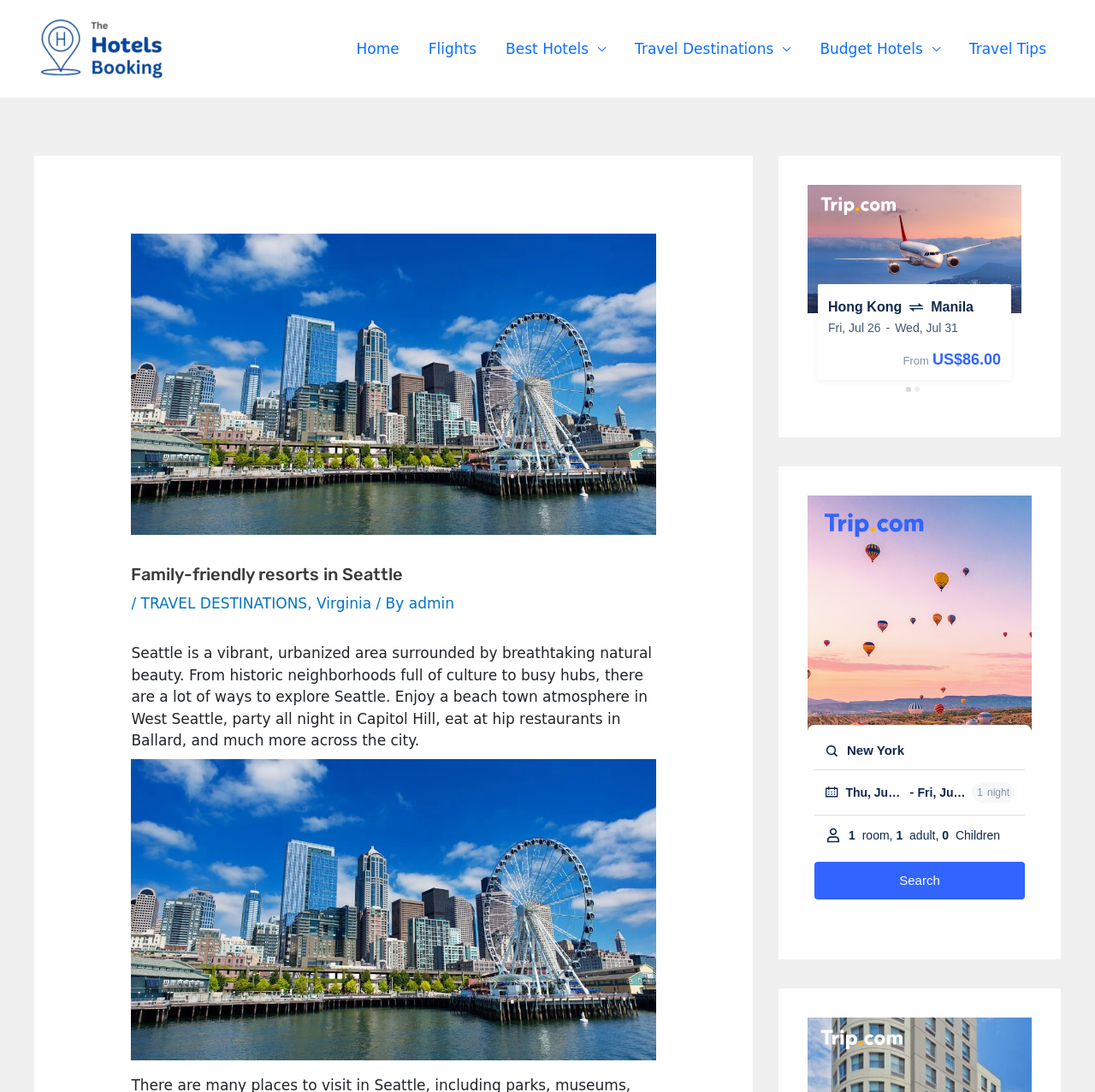What type of restaurants can be found in Ballard?
Provide a one-word or short-phrase answer based on the image.

Hip restaurants